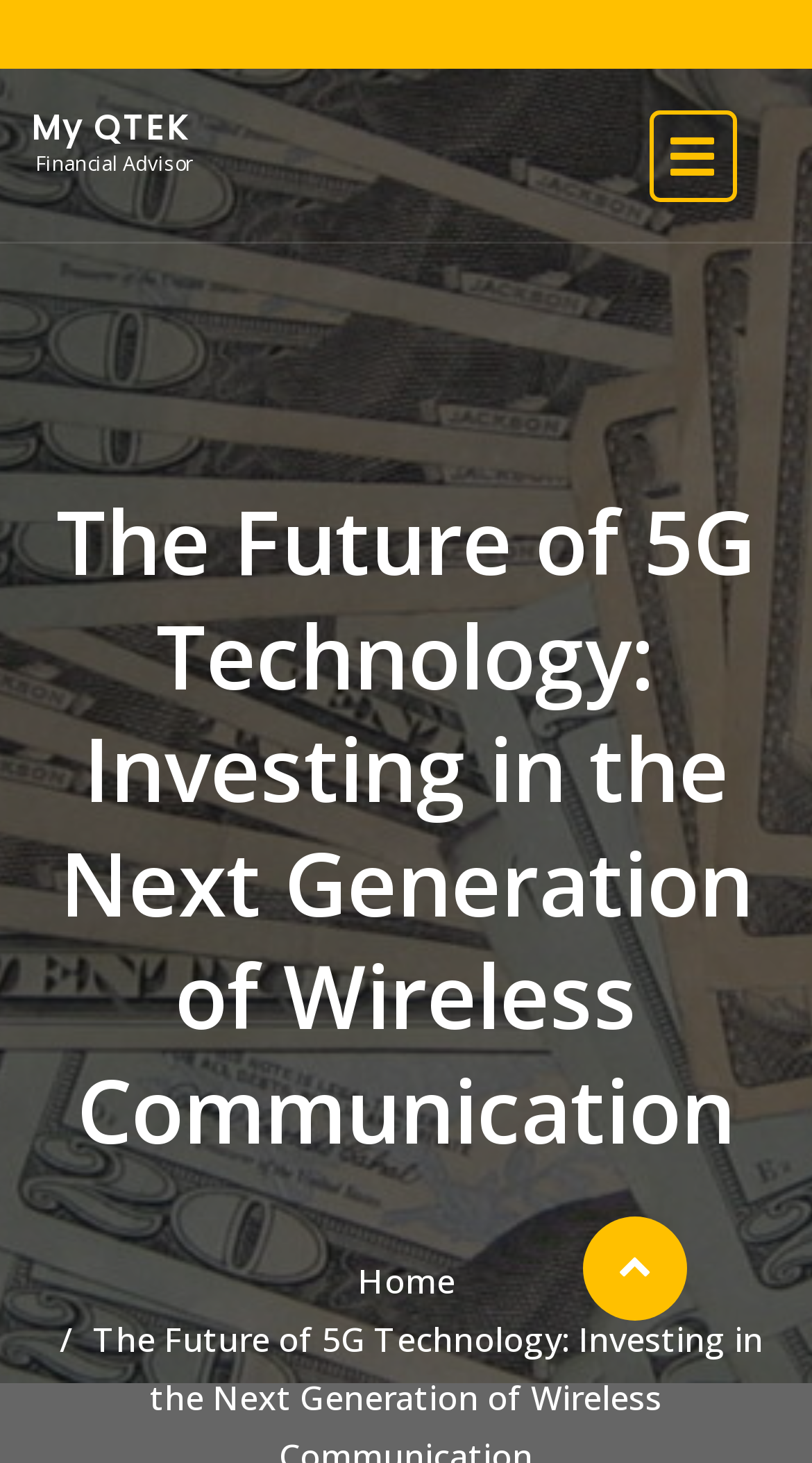Identify and provide the bounding box for the element described by: "Twitter".

None